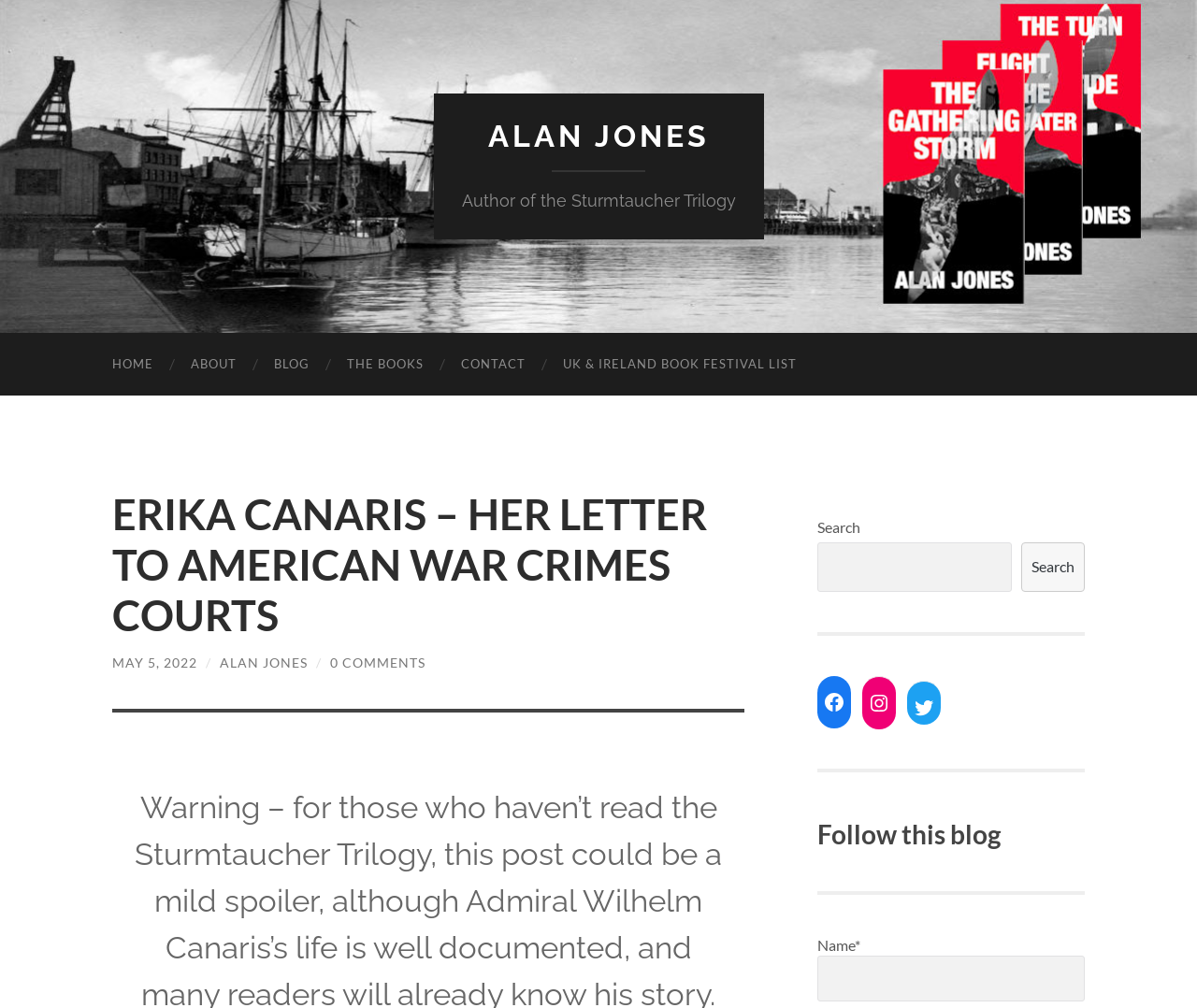Using the provided element description, identify the bounding box coordinates as (top-left x, top-left y, bottom-right x, bottom-right y). Ensure all values are between 0 and 1. Description: Search

[0.853, 0.538, 0.906, 0.587]